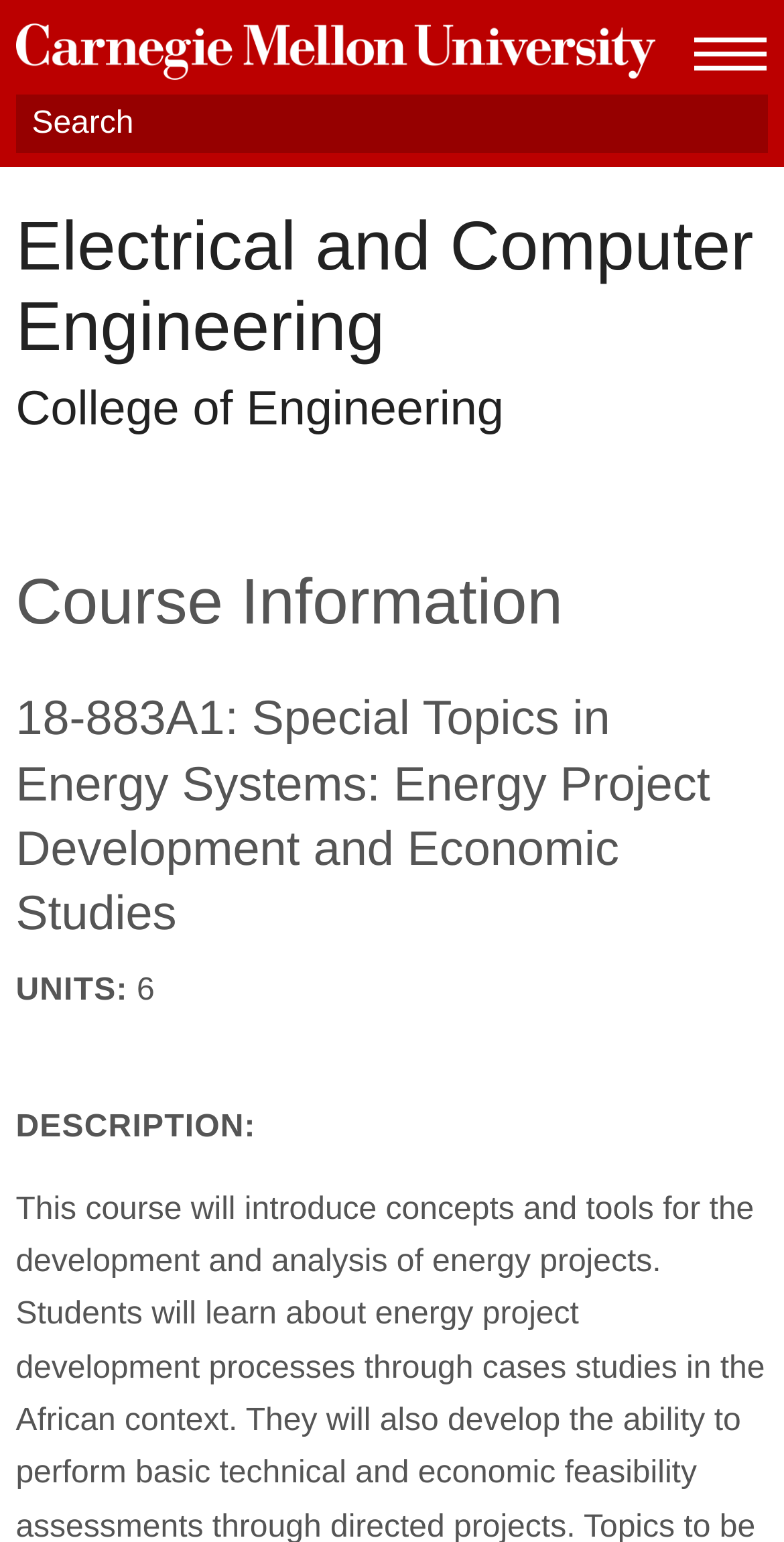What is the primary heading on this webpage?

Electrical and Computer Engineering